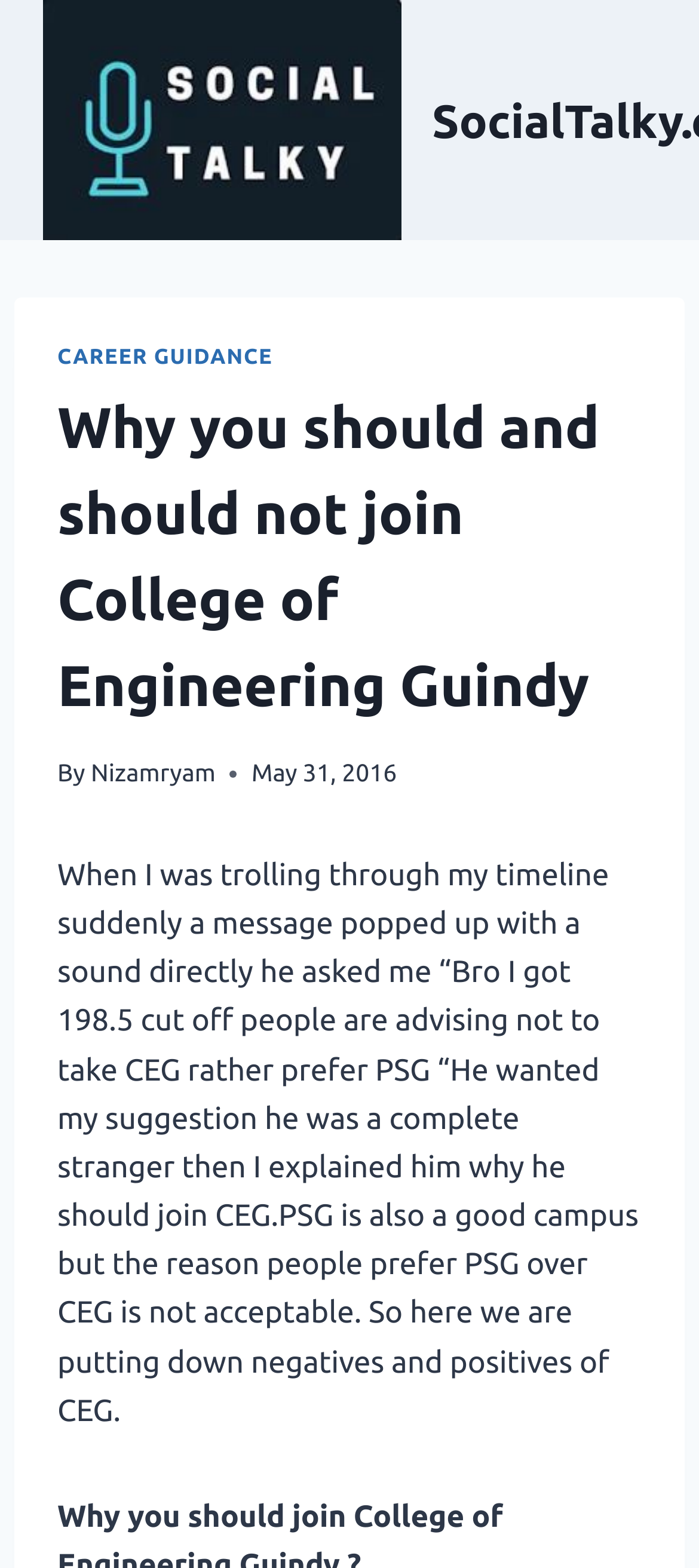Please identify the webpage's heading and generate its text content.

Why you should and should not join College of Engineering Guindy